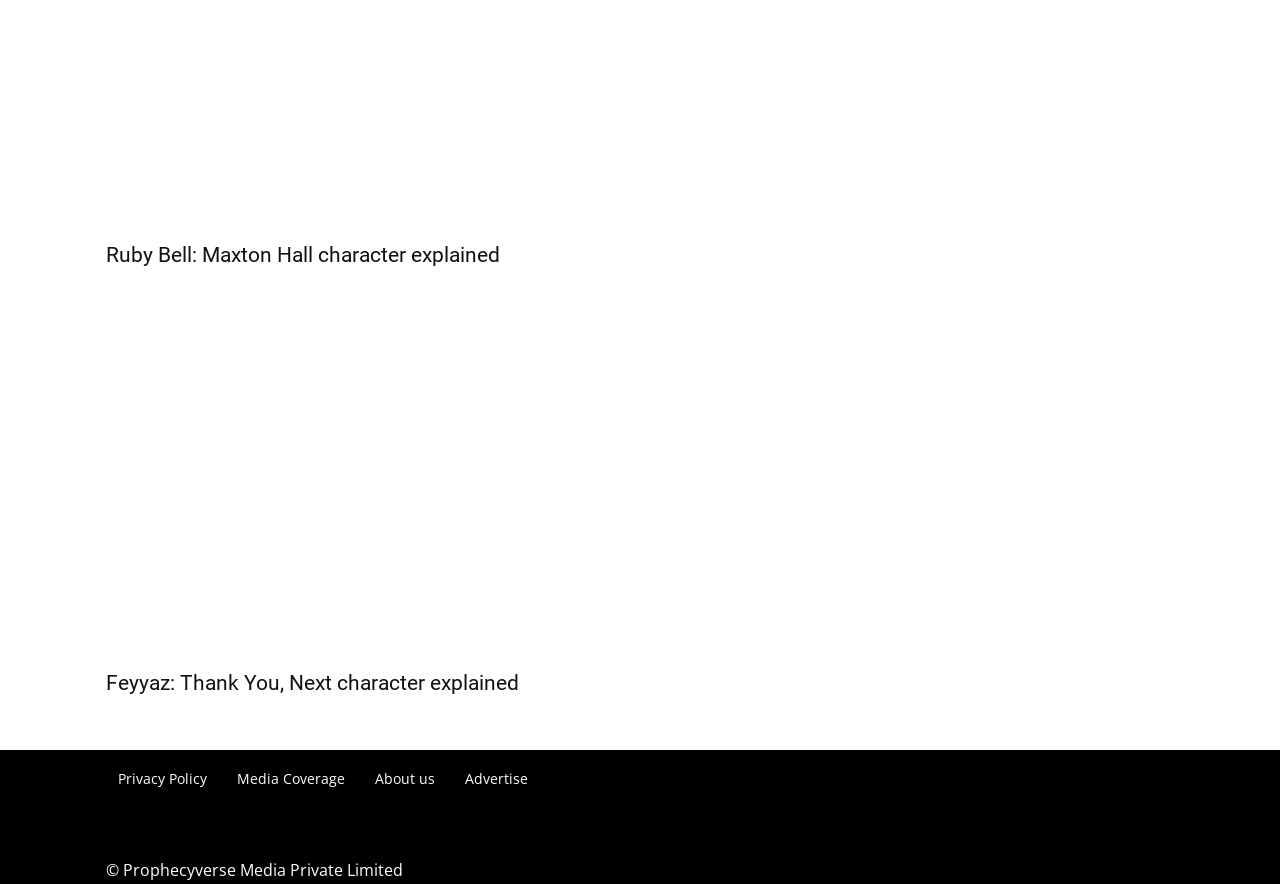How many links are present at the bottom of the webpage?
Based on the screenshot, answer the question with a single word or phrase.

5